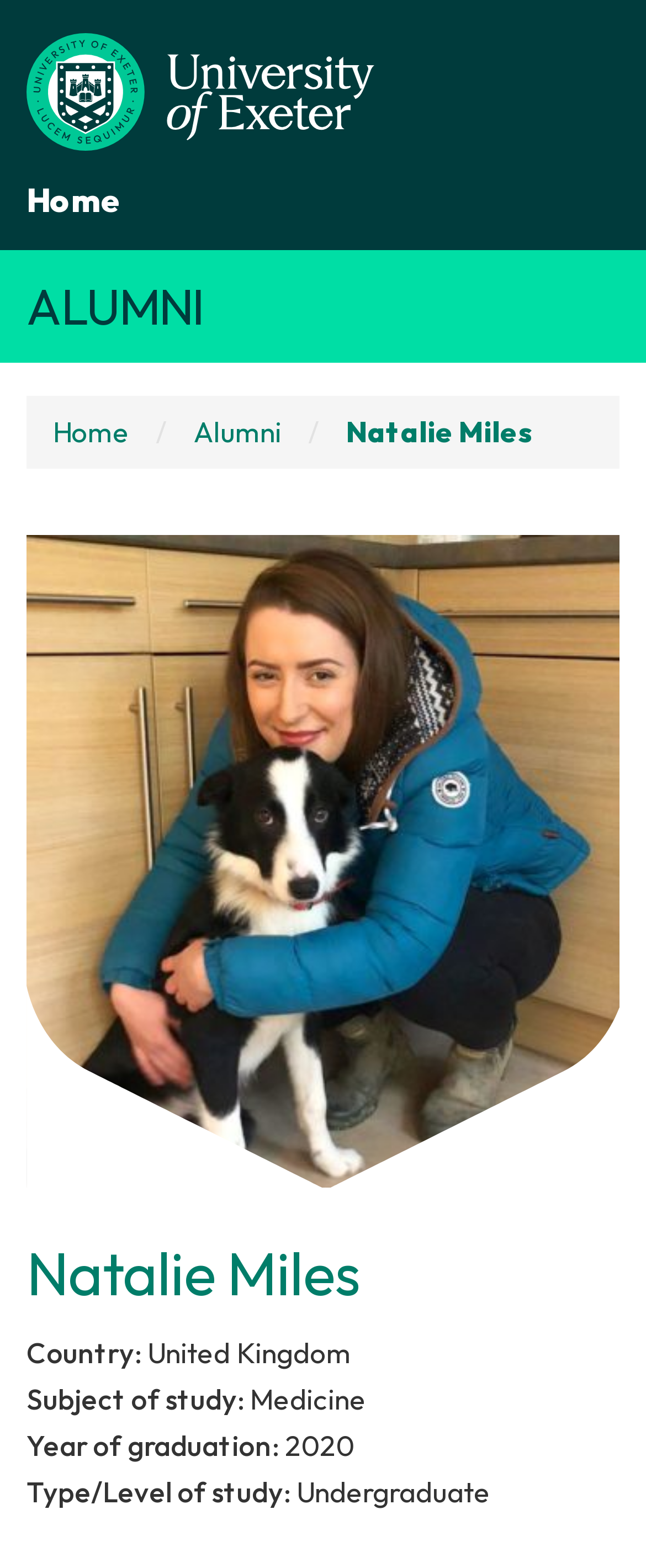Carefully examine the image and provide an in-depth answer to the question: What is the country of the alumni?

The country of the alumni can be found in the static text element with the text 'United Kingdom' which is located below the heading element with the text 'Natalie Miles'.